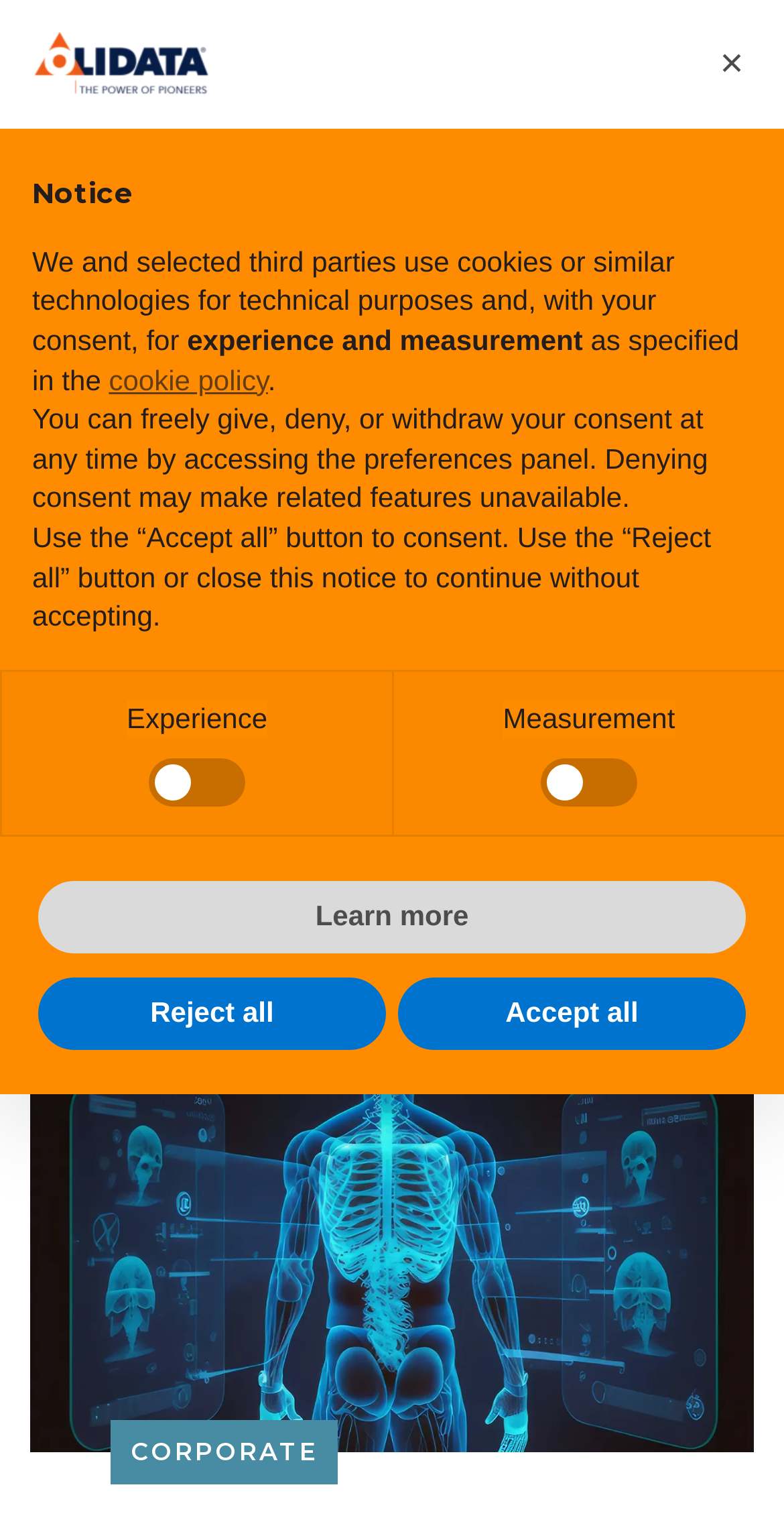Give a concise answer using one word or a phrase to the following question:
How many checkboxes are there in the notice dialog?

2